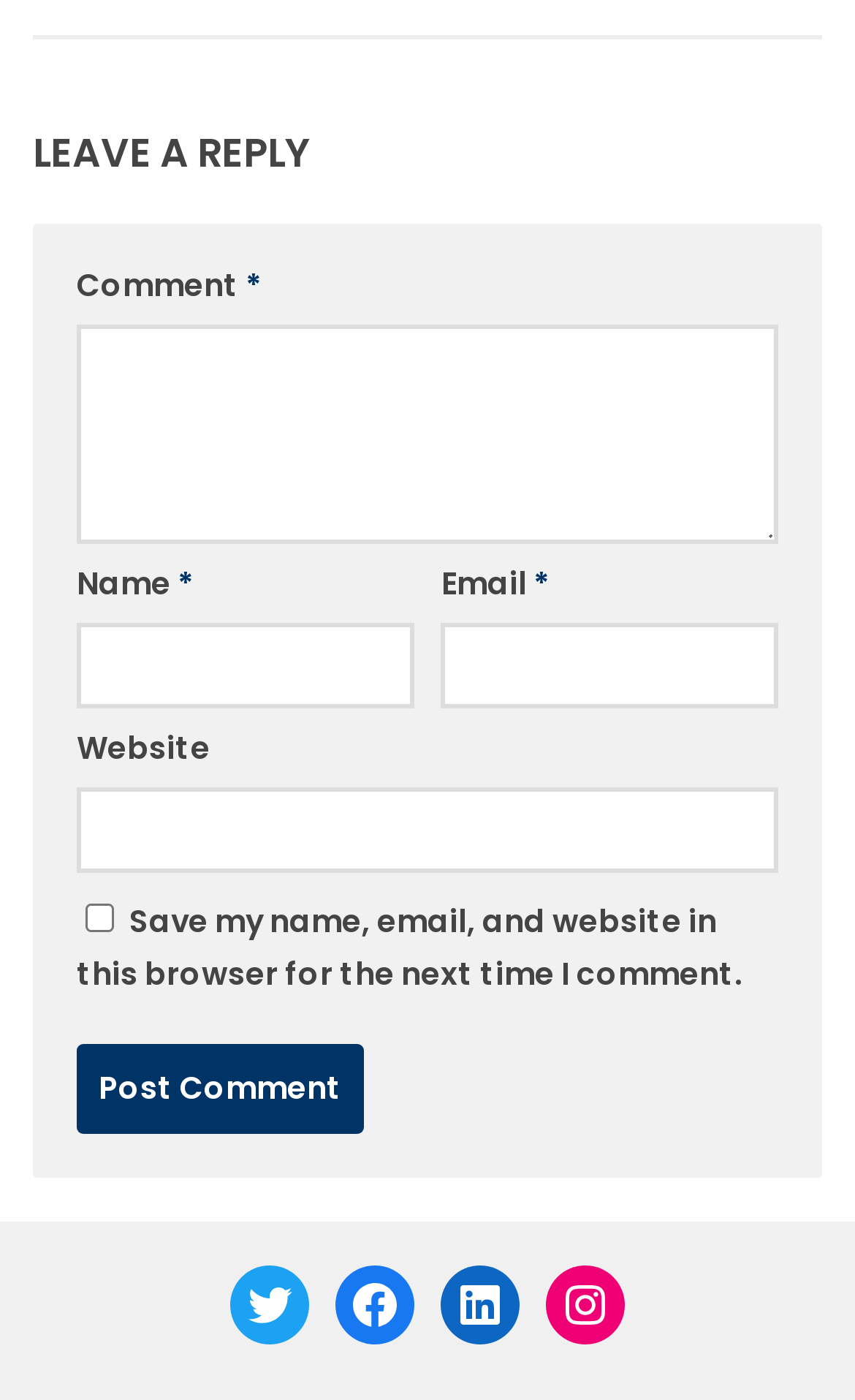Answer this question using a single word or a brief phrase:
How many textboxes are there?

4